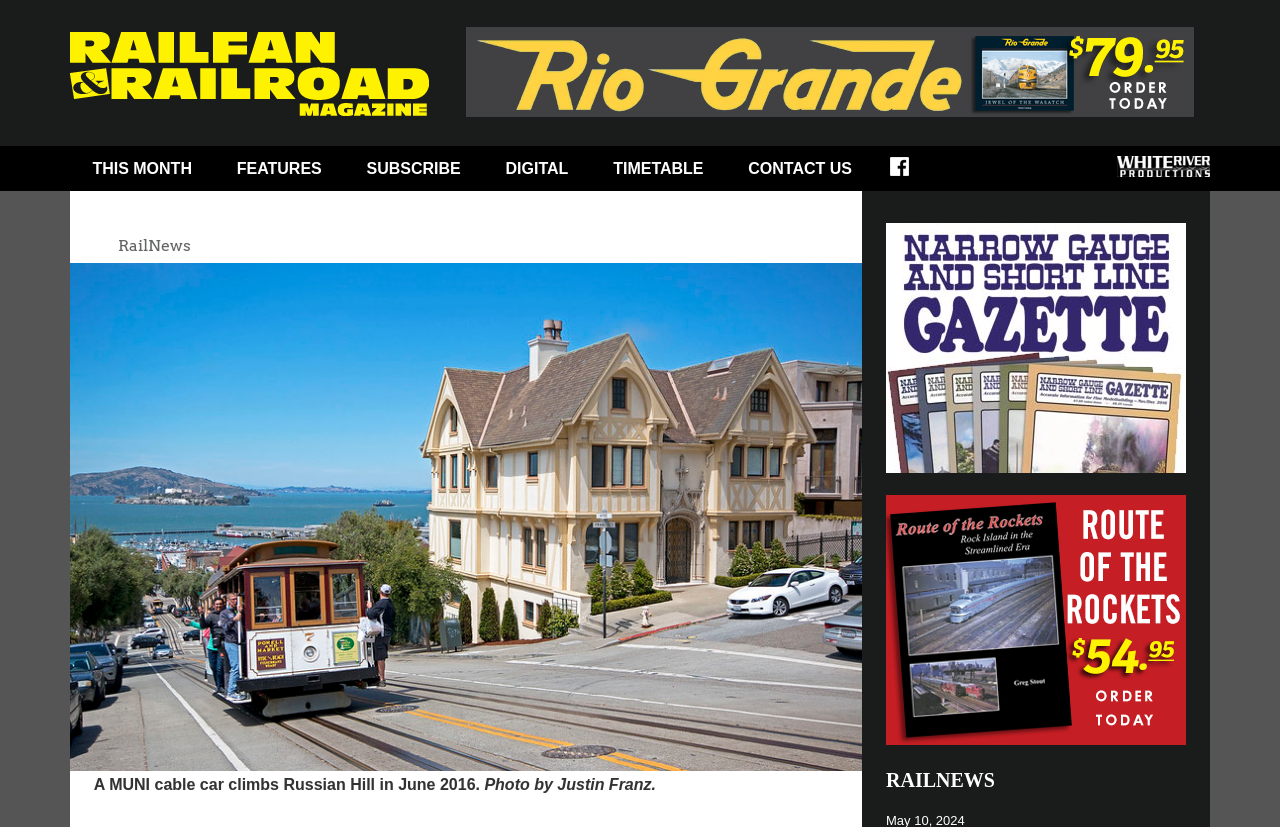How many navigation links are present?
Using the image, answer in one word or phrase.

7